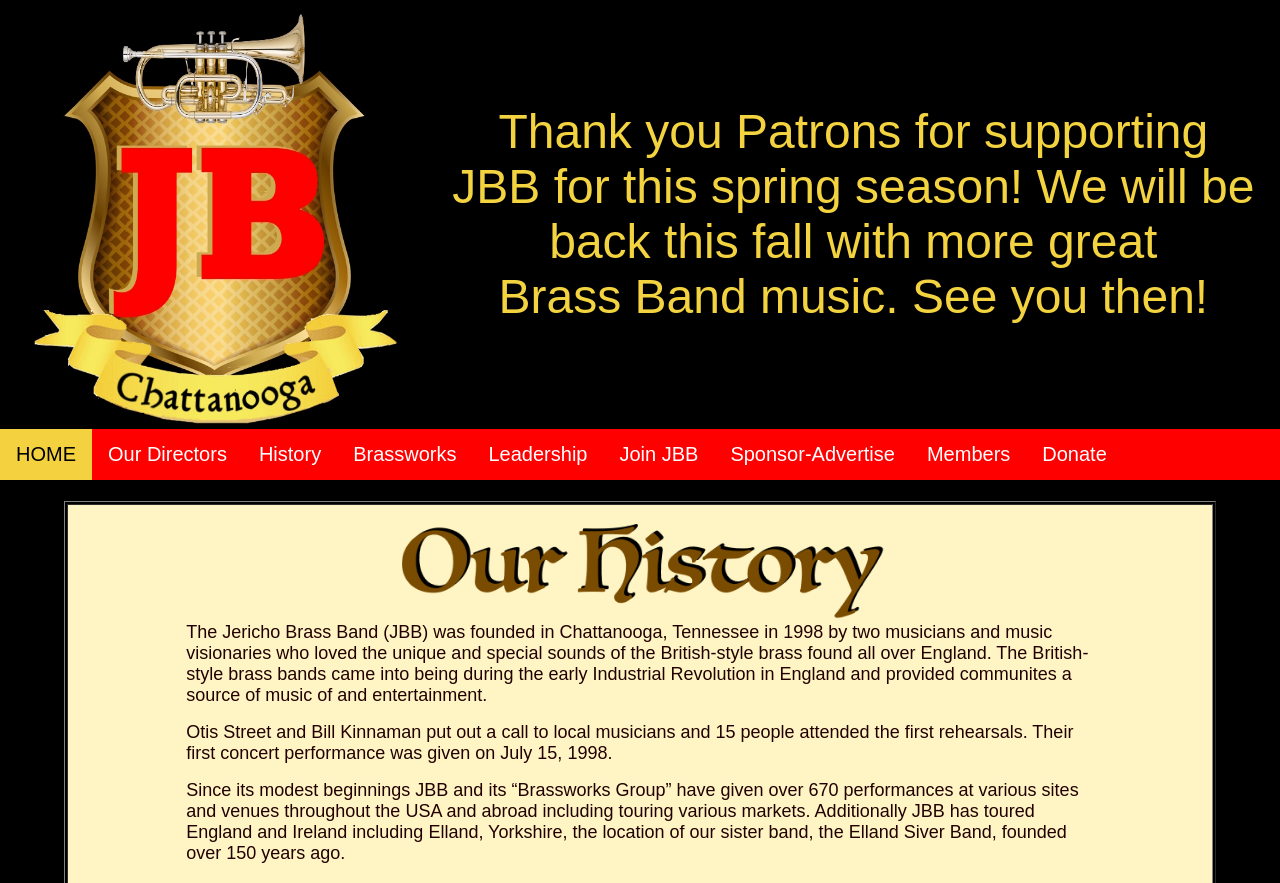Based on the element description, predict the bounding box coordinates (top-left x, top-left y, bottom-right x, bottom-right y) for the UI element in the screenshot: Leadership

[0.369, 0.485, 0.471, 0.543]